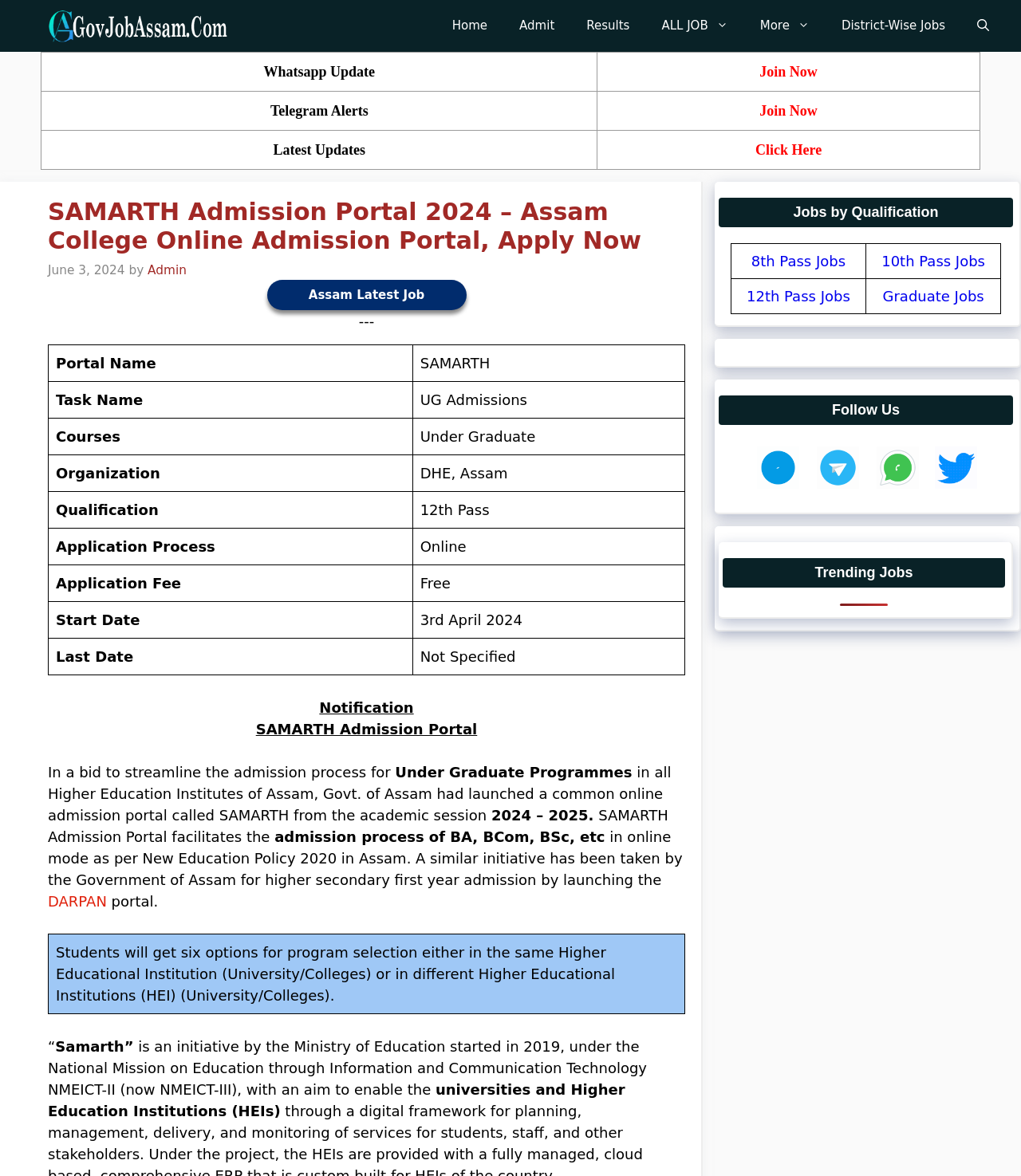What is the application process for the admission?
Please provide a comprehensive and detailed answer to the question.

The application process for the admission is Online, which is mentioned in the table with the heading 'Application Process'.